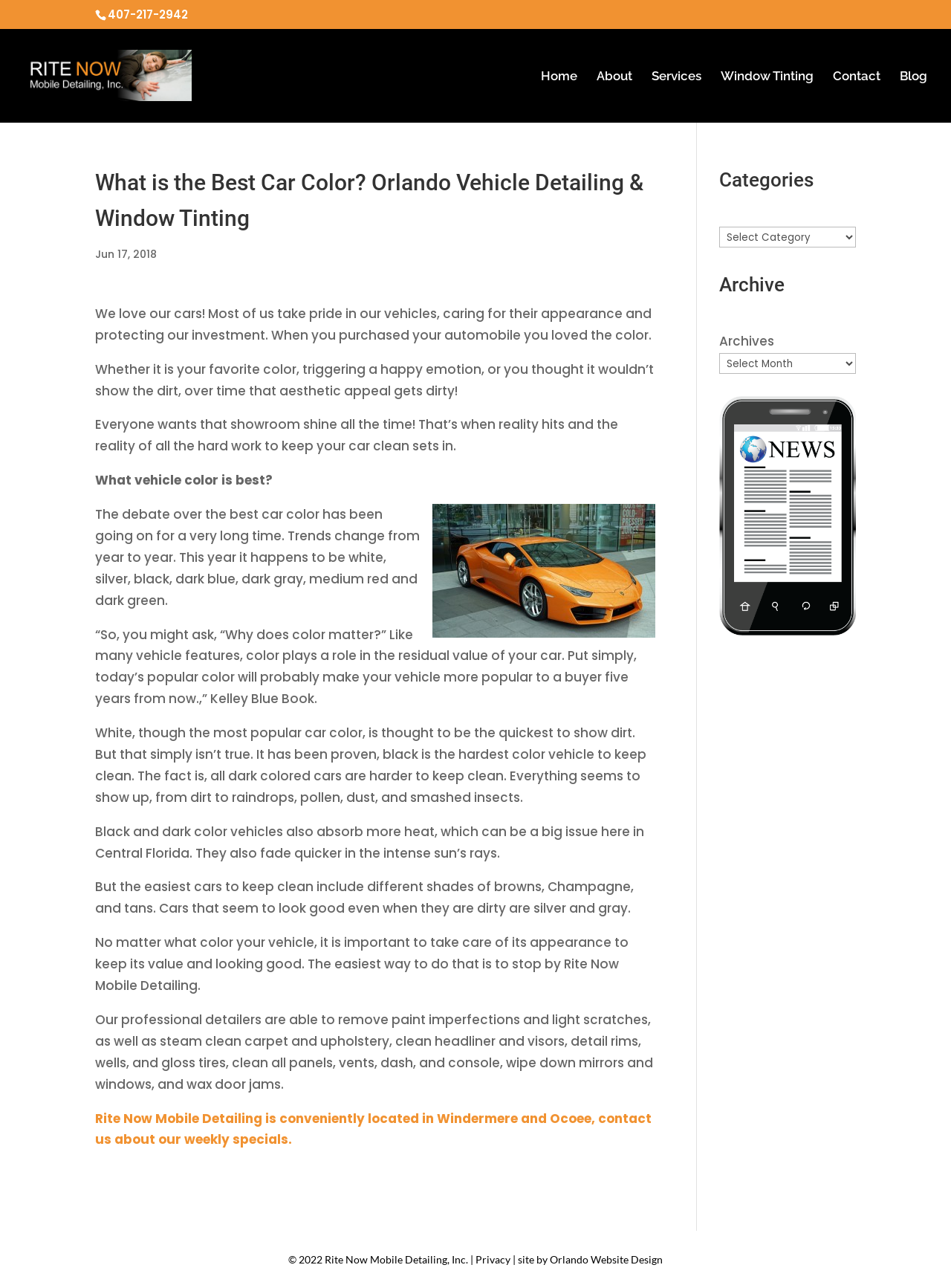Based on the description "About", find the bounding box of the specified UI element.

[0.627, 0.055, 0.665, 0.095]